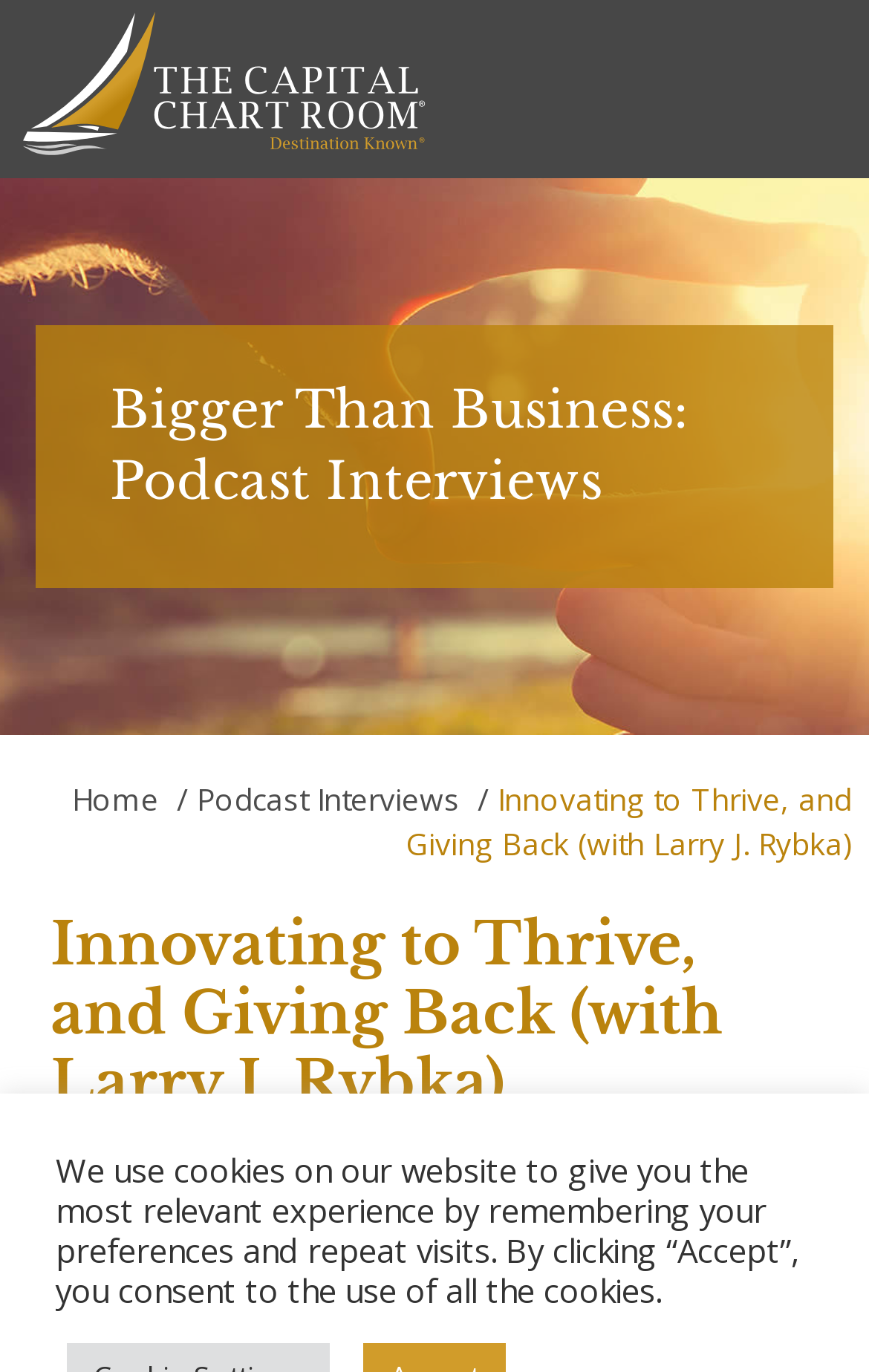Provide a short answer to the following question with just one word or phrase: What is the title of the podcast episode?

Innovating to Thrive, and Giving Back